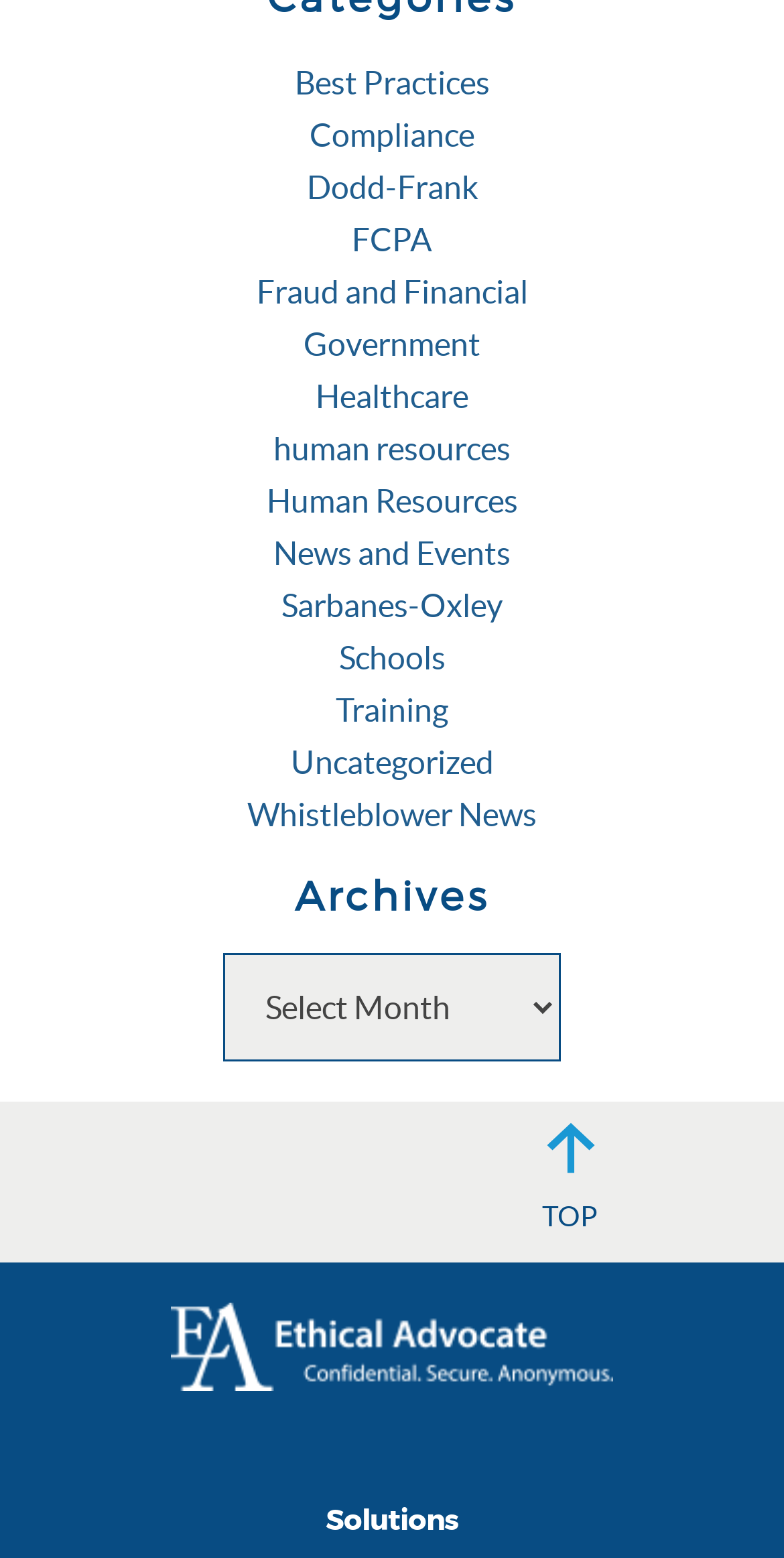What is the first link on the webpage? Please answer the question using a single word or phrase based on the image.

Best Practices